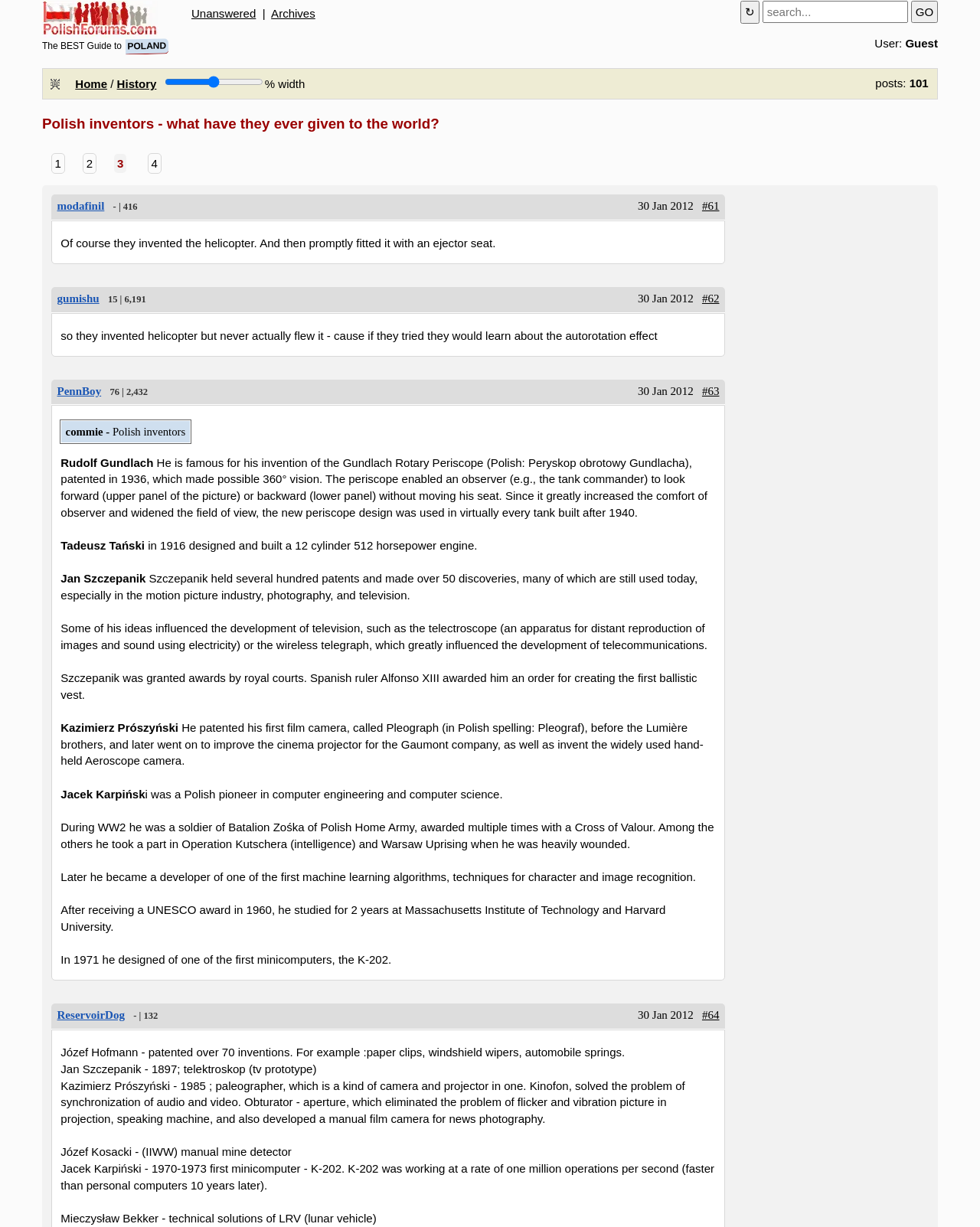Please give the bounding box coordinates of the area that should be clicked to fulfill the following instruction: "Search for something". The coordinates should be in the format of four float numbers from 0 to 1, i.e., [left, top, right, bottom].

[0.778, 0.001, 0.927, 0.018]